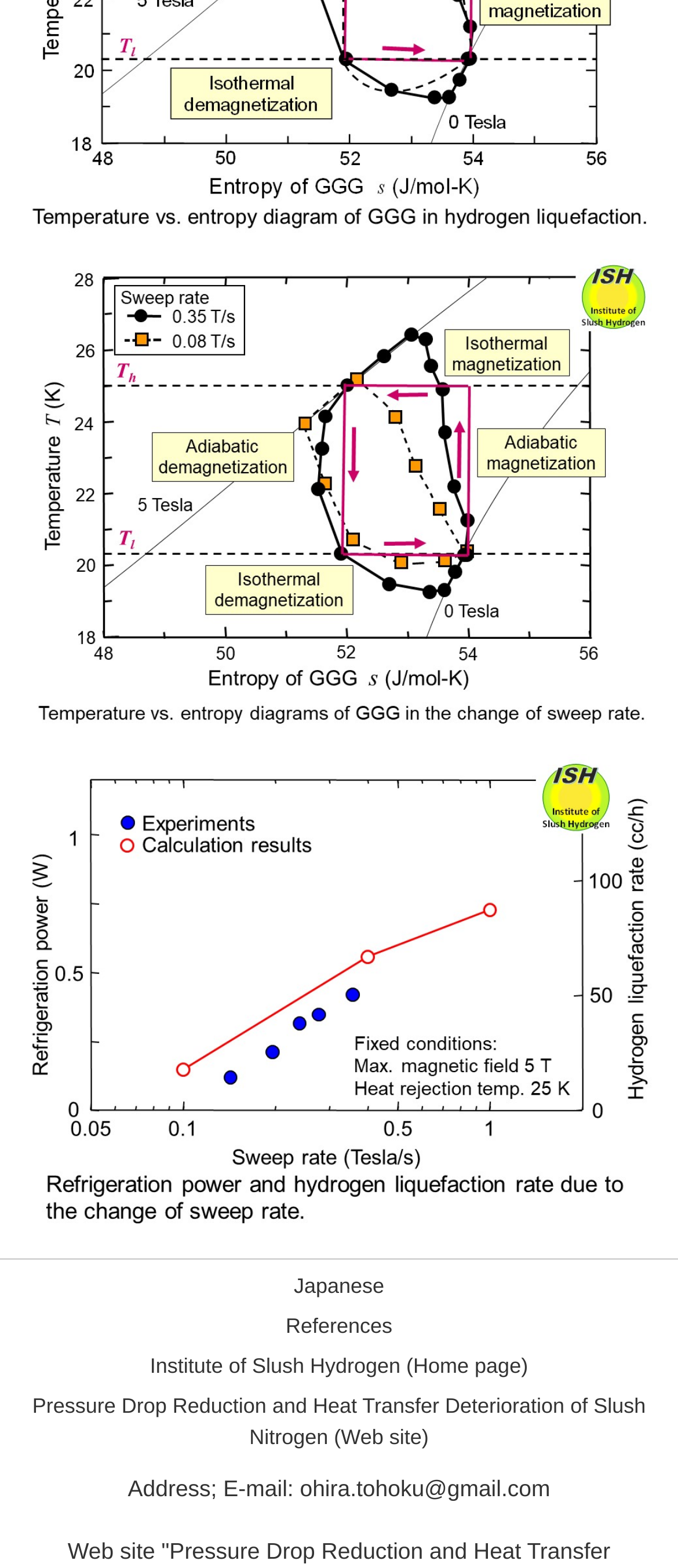Respond concisely with one word or phrase to the following query:
What is the topic of the webpage related to?

Slush Hydrogen